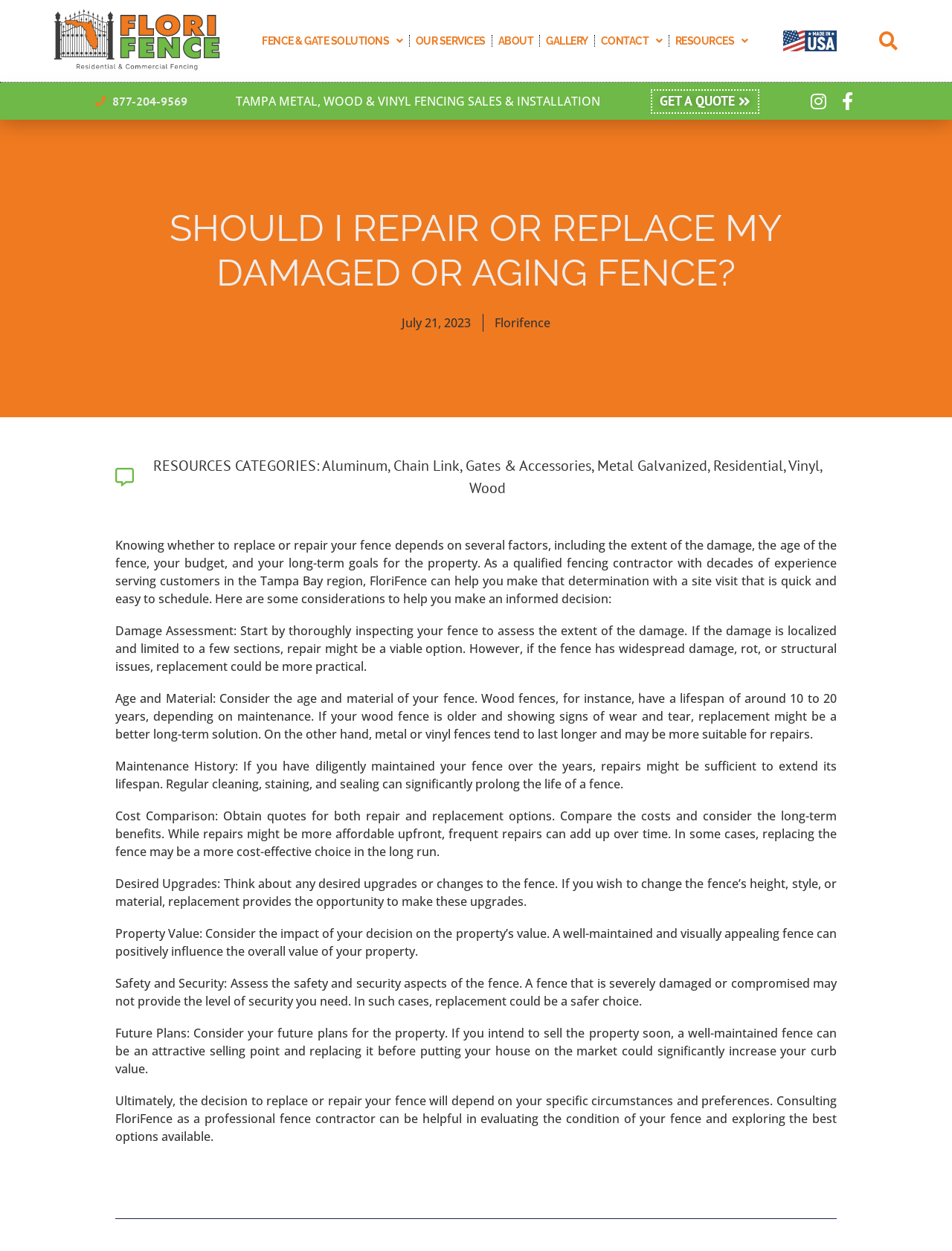Create a full and detailed caption for the entire webpage.

The webpage is about deciding whether to repair or replace a damaged or aging fence, specifically focusing on the factors to consider when making this decision. At the top of the page, there is a logo of FloriFence, a residential and commercial fencing company, accompanied by a tagline. Below the logo, there is a navigation menu with links to various sections of the website, including fence and gate solutions, services, about, gallery, contact, and resources.

On the left side of the page, there is a section with the company's contact information, including a phone number and links to social media profiles. Below this section, there is a heading that reads "Should I Repair or Replace My Damaged or Aging Fence?" followed by a brief introduction to the topic.

The main content of the page is divided into several sections, each discussing a specific factor to consider when deciding whether to repair or replace a fence. These factors include damage assessment, age and material, maintenance history, cost comparison, desired upgrades, property value, safety and security, and future plans. Each section provides a brief explanation and considerations to keep in mind when evaluating these factors.

Throughout the page, there are several links to other resources, including a quote request form and links to specific types of fencing materials, such as aluminum, chain link, and vinyl. At the bottom of the page, there is a call-to-action to consult with FloriFence as a professional fence contractor to evaluate the condition of the fence and explore the best options available.